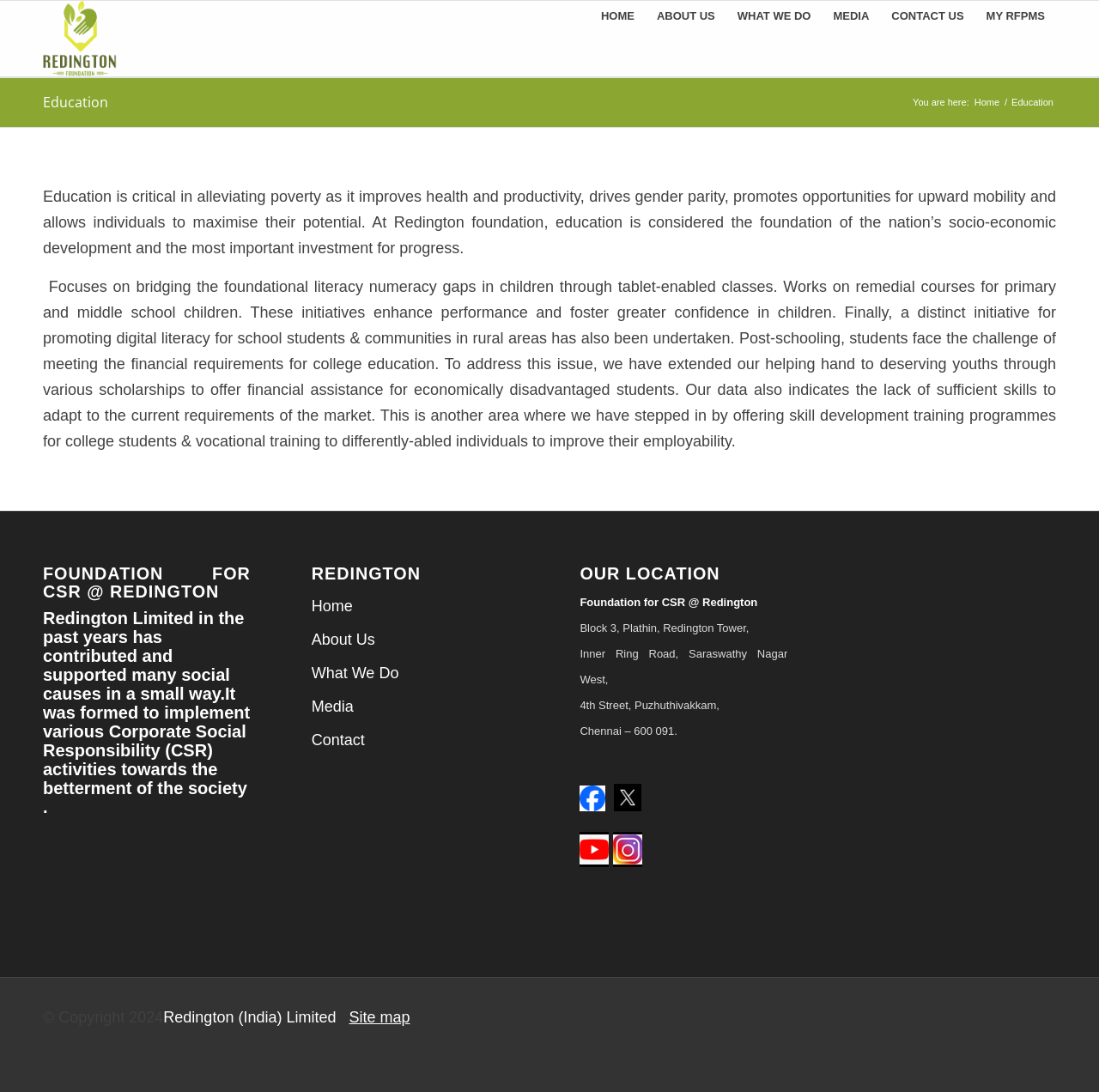What is the main focus of the education initiative?
Examine the image and give a concise answer in one word or a short phrase.

Bridging literacy and numeracy gaps